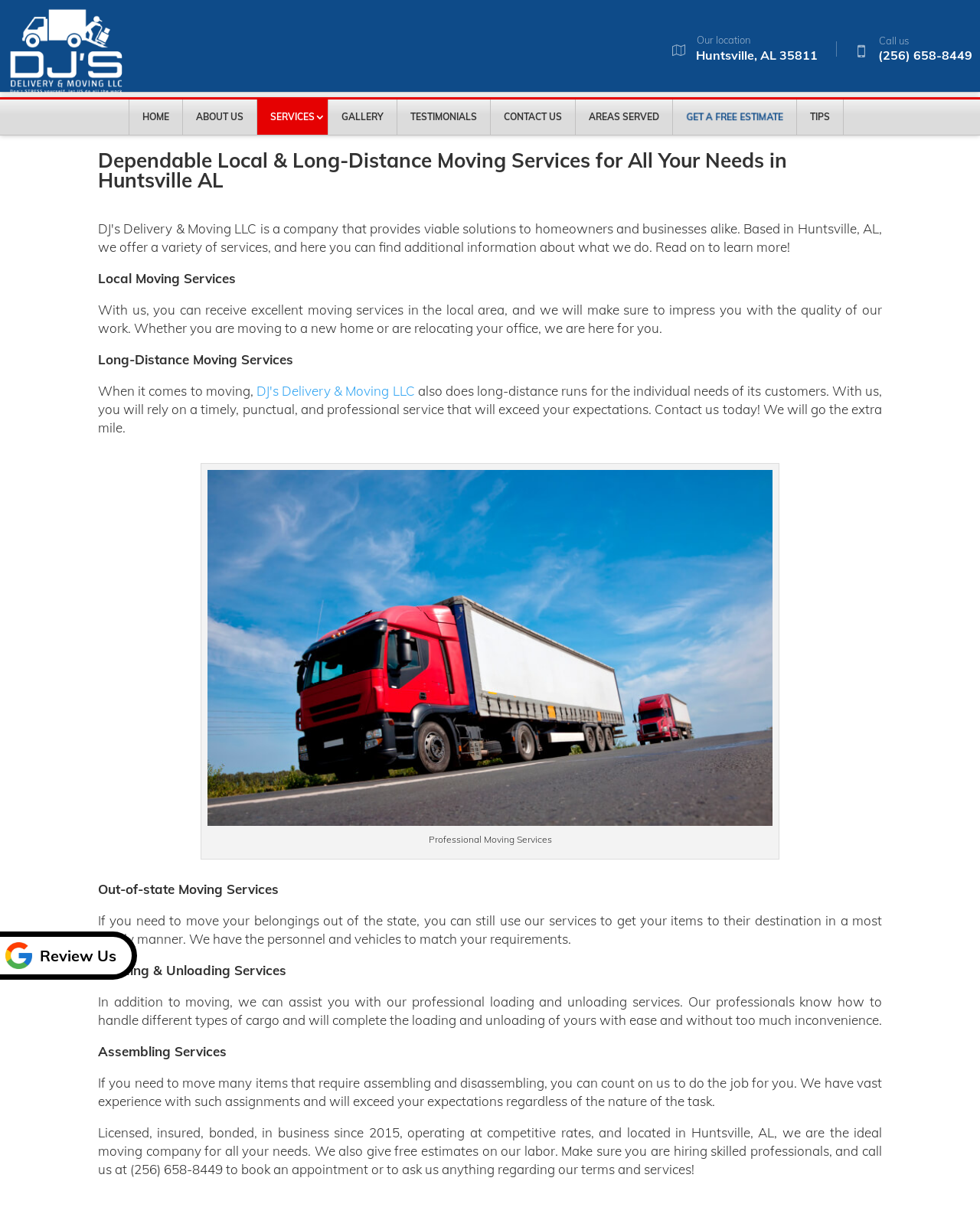What services does the company offer? Examine the screenshot and reply using just one word or a brief phrase.

Moving, loading, unloading, assembling